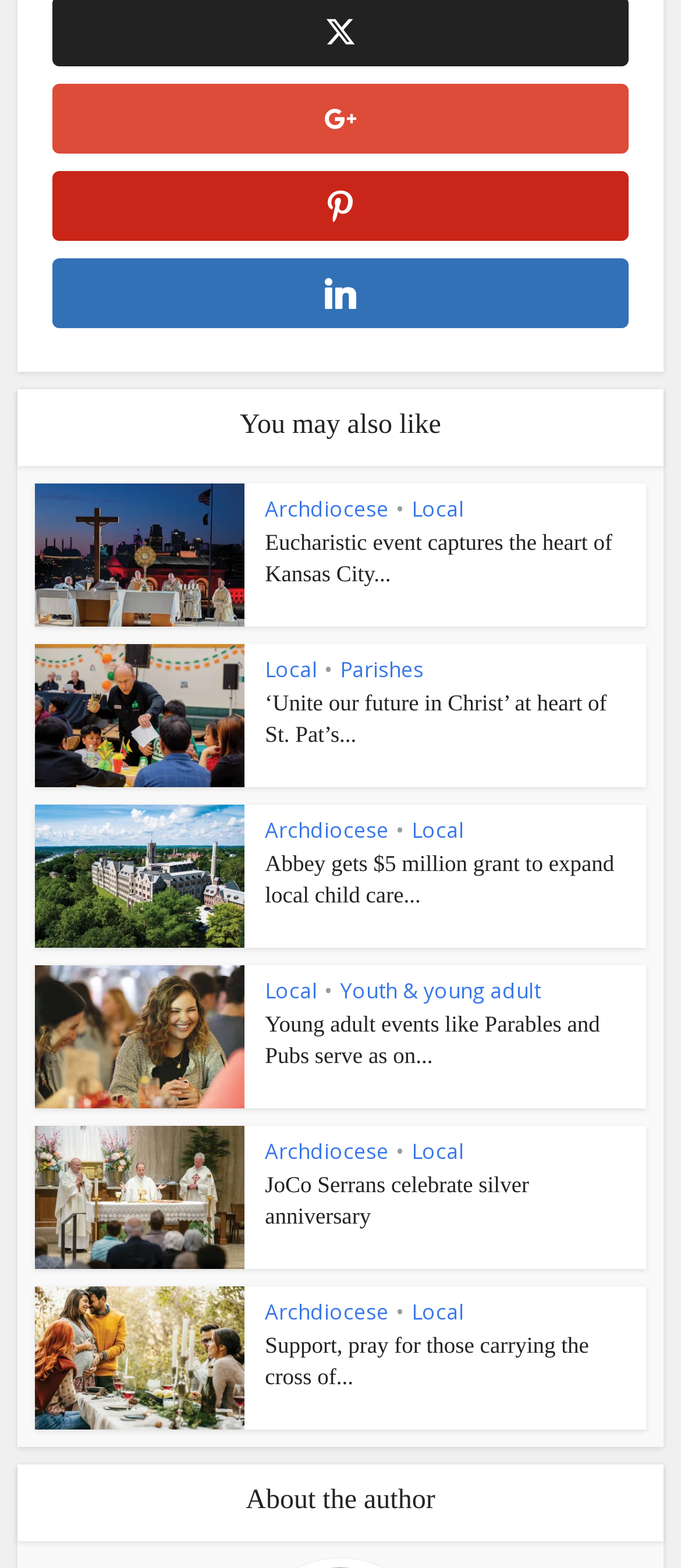Provide the bounding box coordinates for the UI element described in this sentence: "JoCo Serrans celebrate silver anniversary". The coordinates should be four float values between 0 and 1, i.e., [left, top, right, bottom].

[0.389, 0.747, 0.777, 0.784]